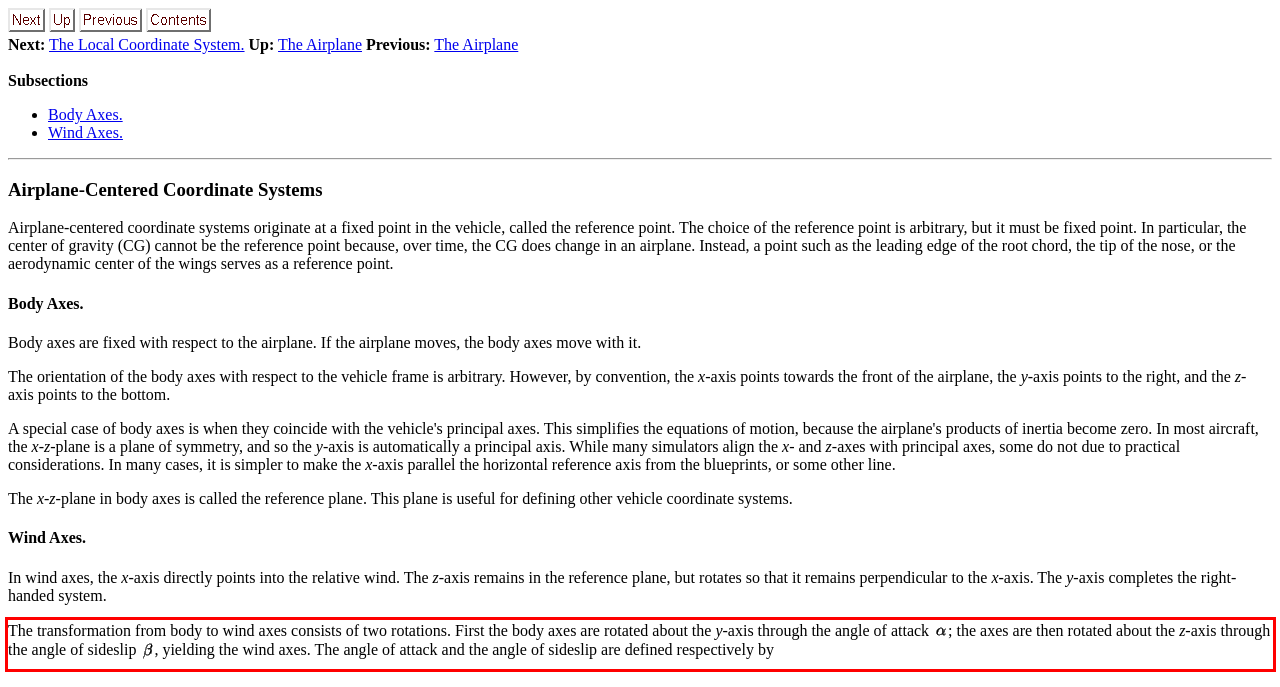Perform OCR on the text inside the red-bordered box in the provided screenshot and output the content.

The transformation from body to wind axes consists of two rotations. First the body axes are rotated about the y-axis through the angle of attack ; the axes are then rotated about the z-axis through the angle of sideslip , yielding the wind axes. The angle of attack and the angle of sideslip are defined respectively by